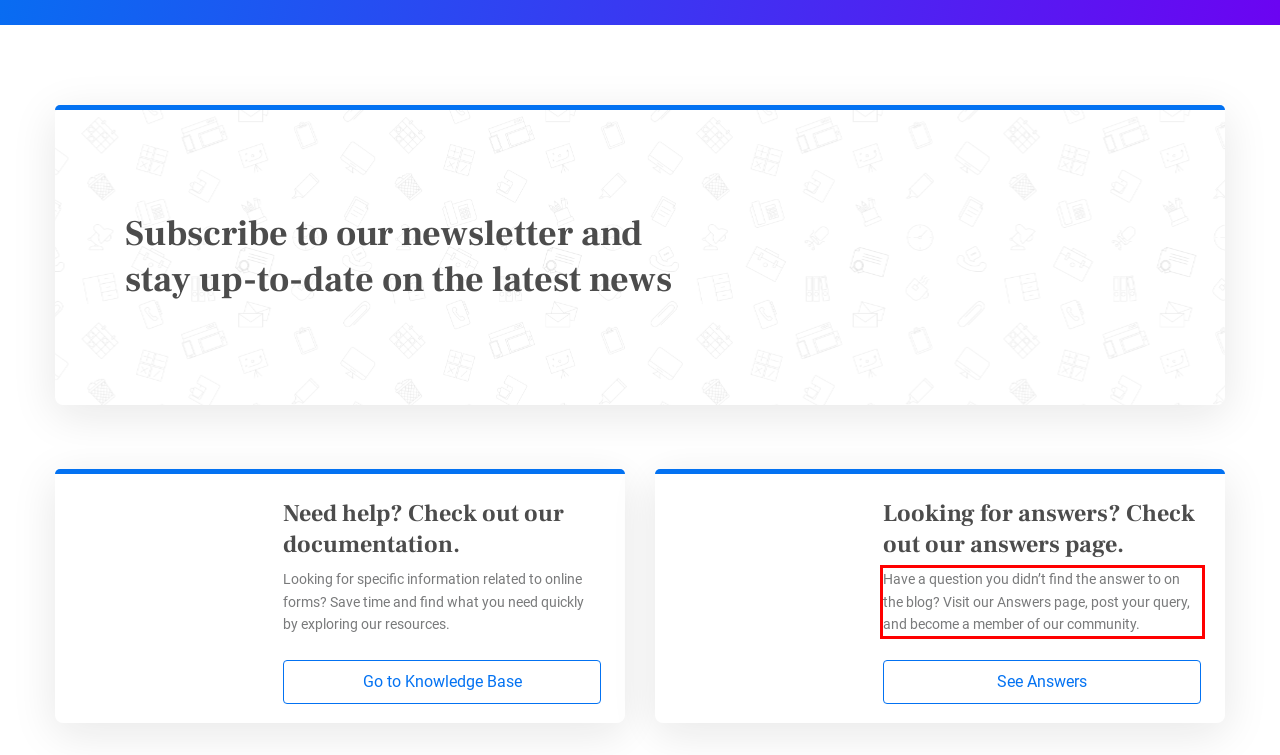Observe the screenshot of the webpage that includes a red rectangle bounding box. Conduct OCR on the content inside this red bounding box and generate the text.

Have a question you didn’t find the answer to on the blog? Visit our Answers page, post your query, and become a member of our community.